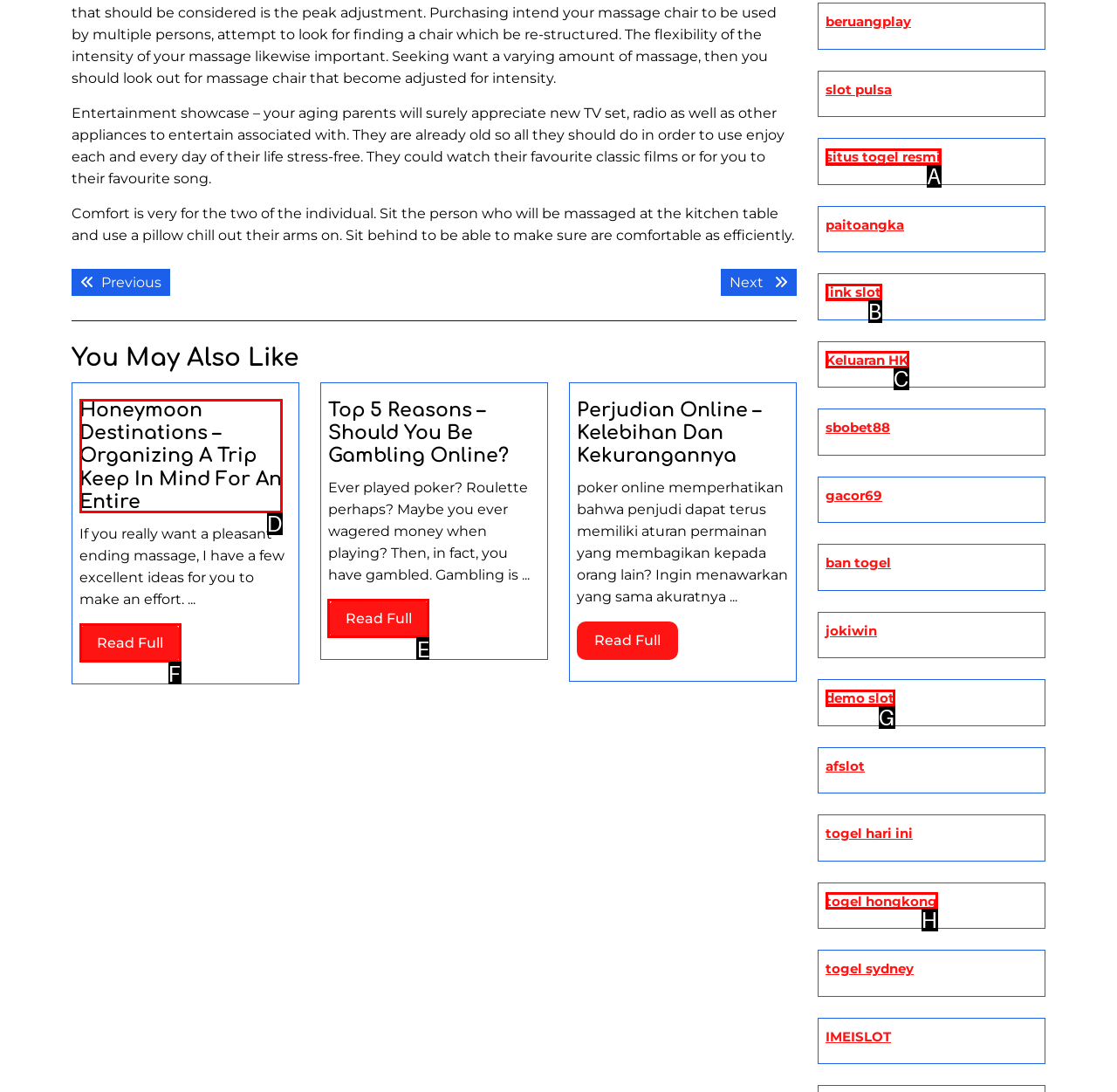Identify the UI element that best fits the description: Read FullRead Full
Respond with the letter representing the correct option.

E